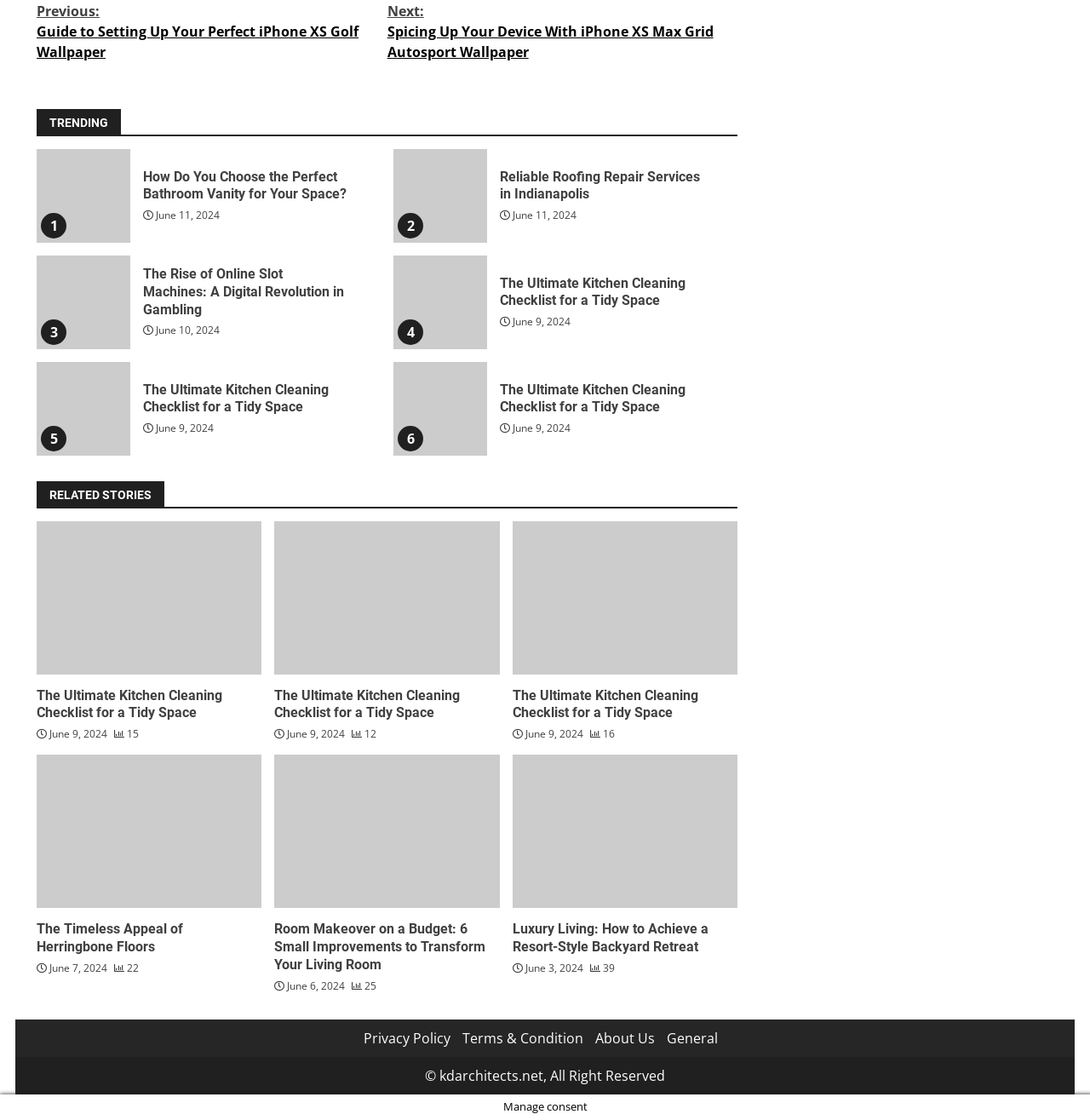How many articles are listed under 'RELATED STORIES'?
Look at the image and provide a short answer using one word or a phrase.

3